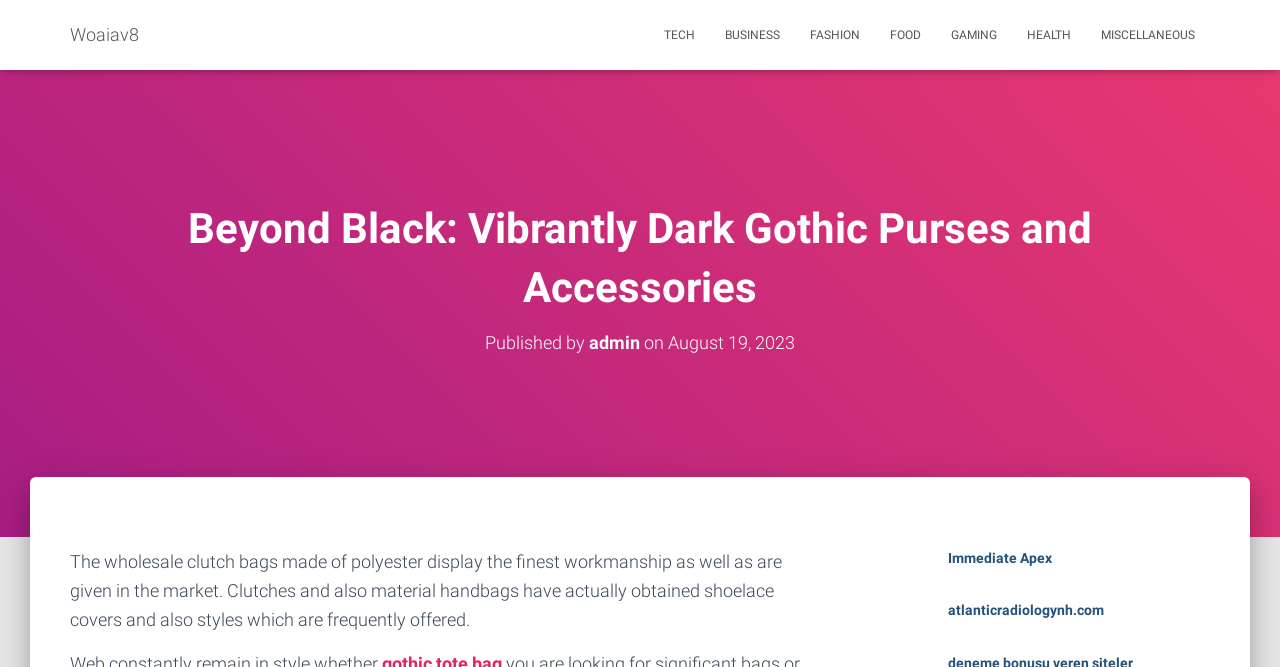What is the topic of the article?
Kindly answer the question with as much detail as you can.

The heading 'Beyond Black: Vibrantly Dark Gothic Purses and Accessories' indicates that the article is about Gothic Purses and Accessories.